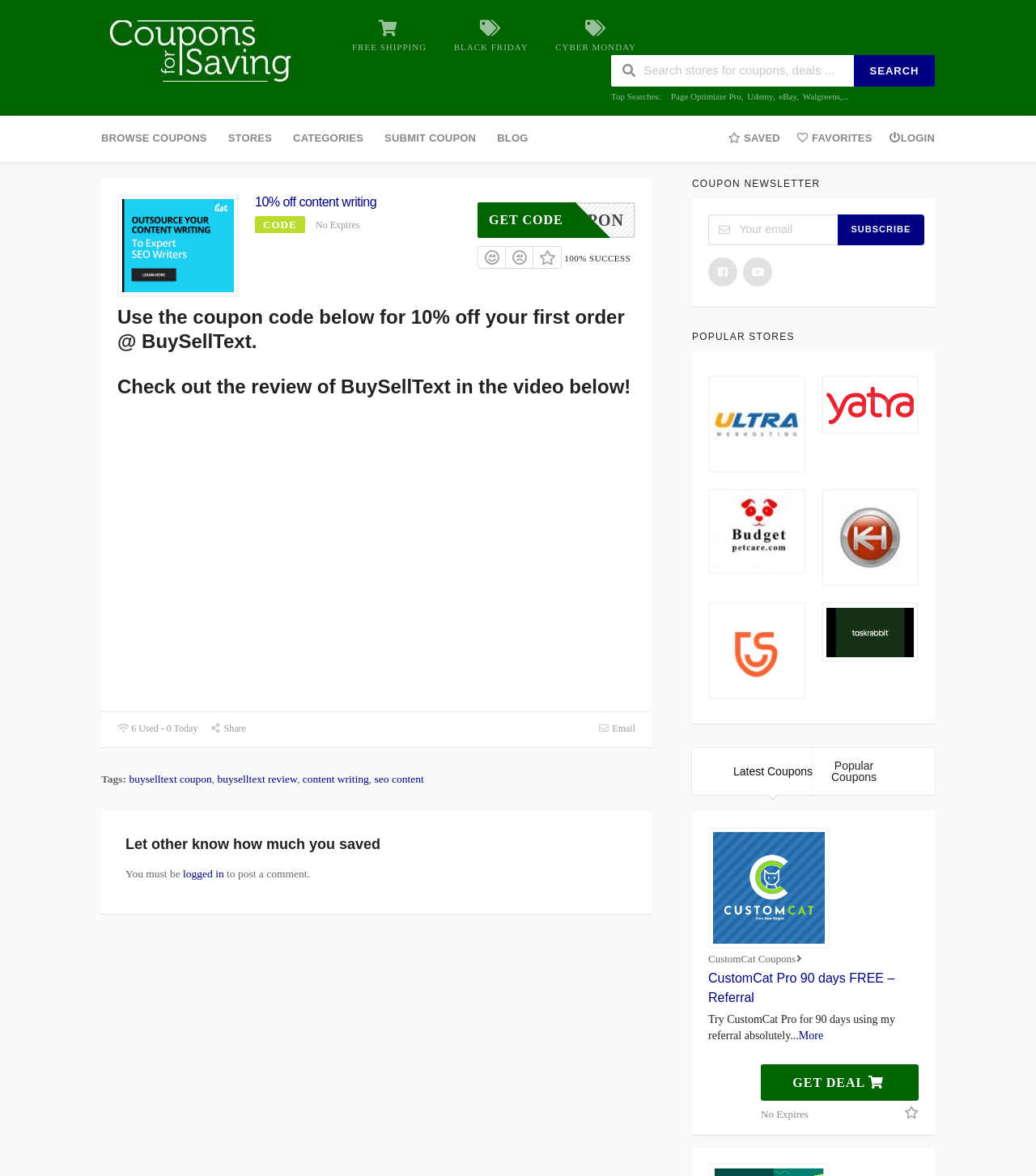Locate the bounding box coordinates of the element I should click to achieve the following instruction: "Browse coupons".

[0.098, 0.098, 0.21, 0.137]